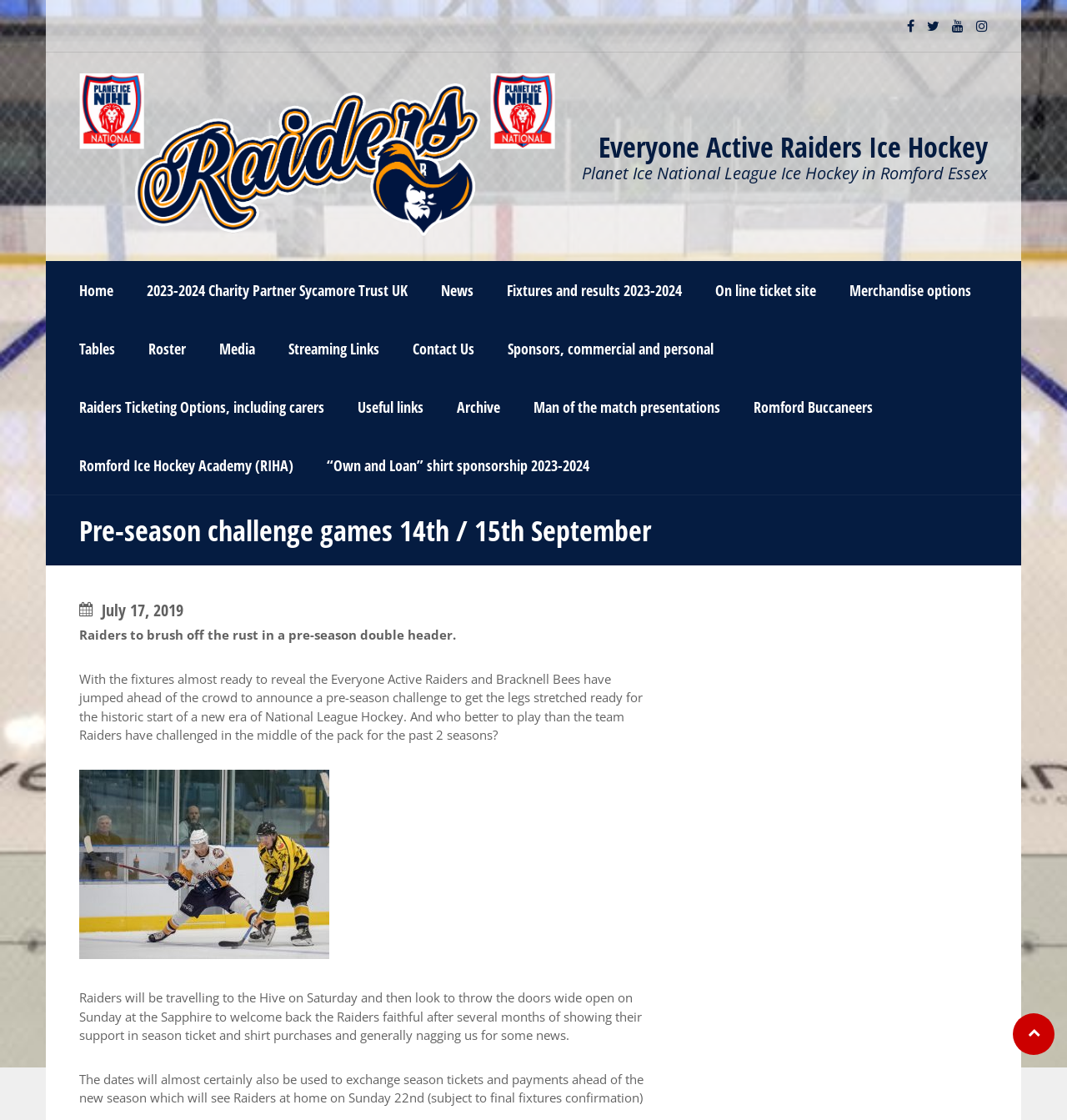Determine the bounding box coordinates for the area that needs to be clicked to fulfill this task: "Click on the 'Streaming Links'". The coordinates must be given as four float numbers between 0 and 1, i.e., [left, top, right, bottom].

[0.255, 0.285, 0.371, 0.337]